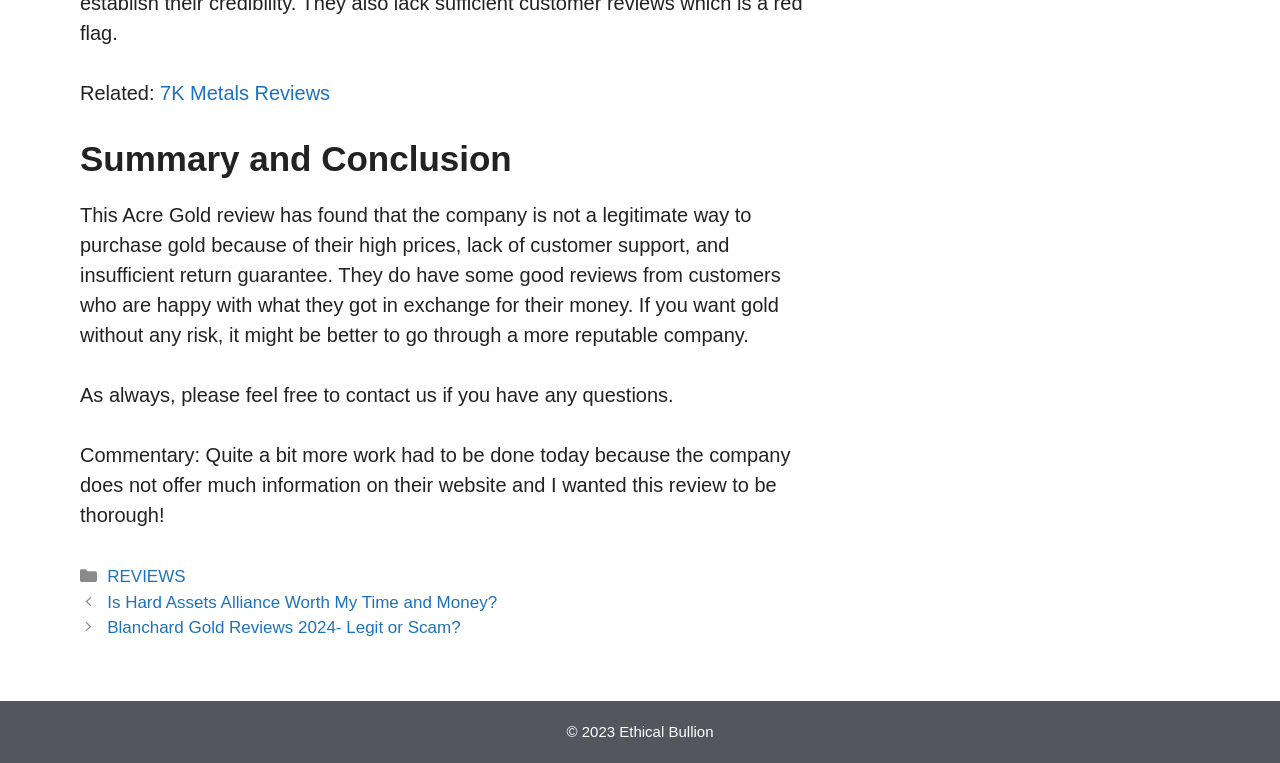Based on the visual content of the image, answer the question thoroughly: What is the purpose of the review?

The purpose of the review can be inferred from the static text 'This Acre Gold review has found that the company is not a legitimate way to purchase gold...' which suggests that the review aims to evaluate the legitimacy of Acre Gold.